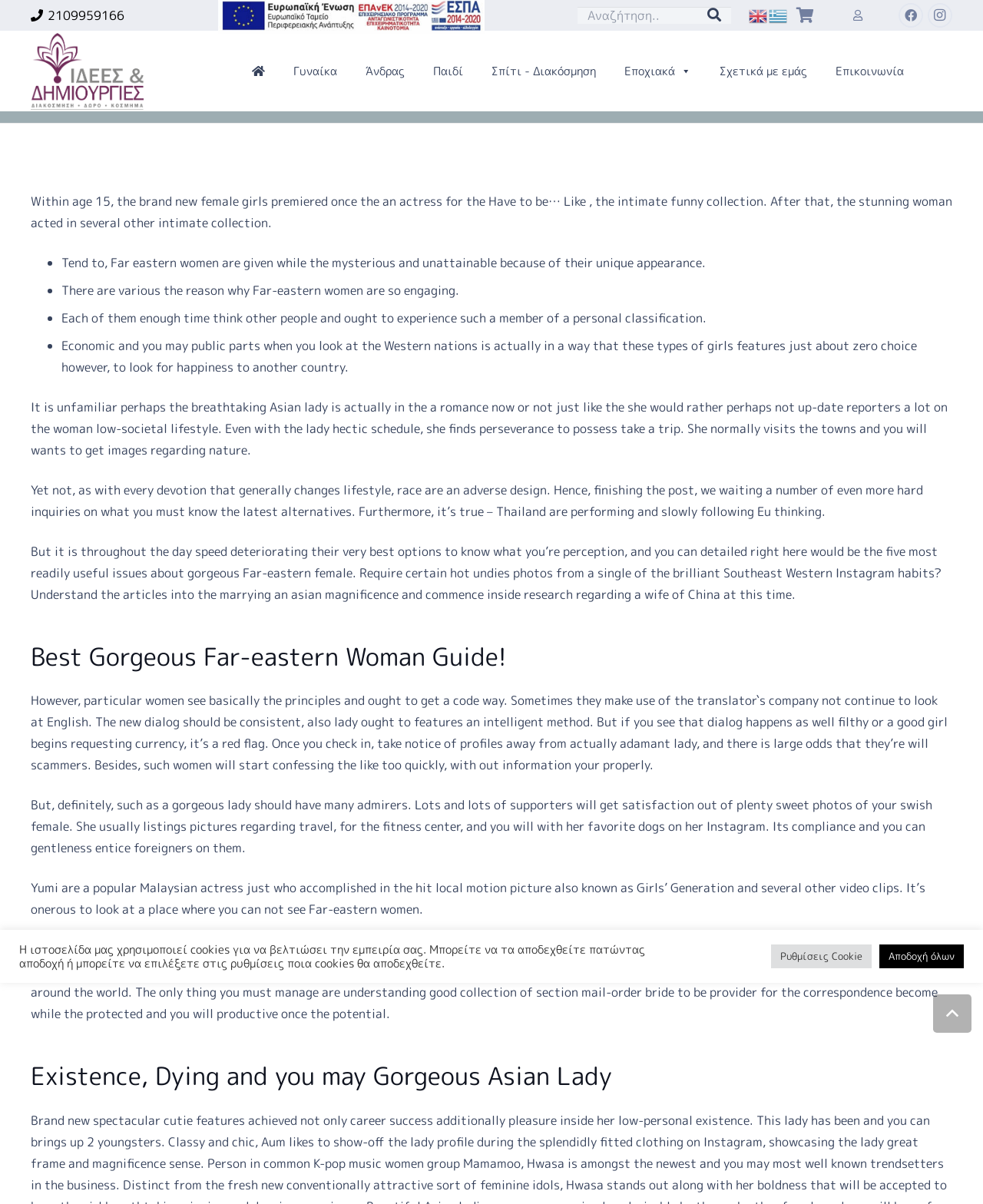Please locate the bounding box coordinates of the element's region that needs to be clicked to follow the instruction: "Go to Γυναίκα page". The bounding box coordinates should be provided as four float numbers between 0 and 1, i.e., [left, top, right, bottom].

[0.291, 0.04, 0.351, 0.078]